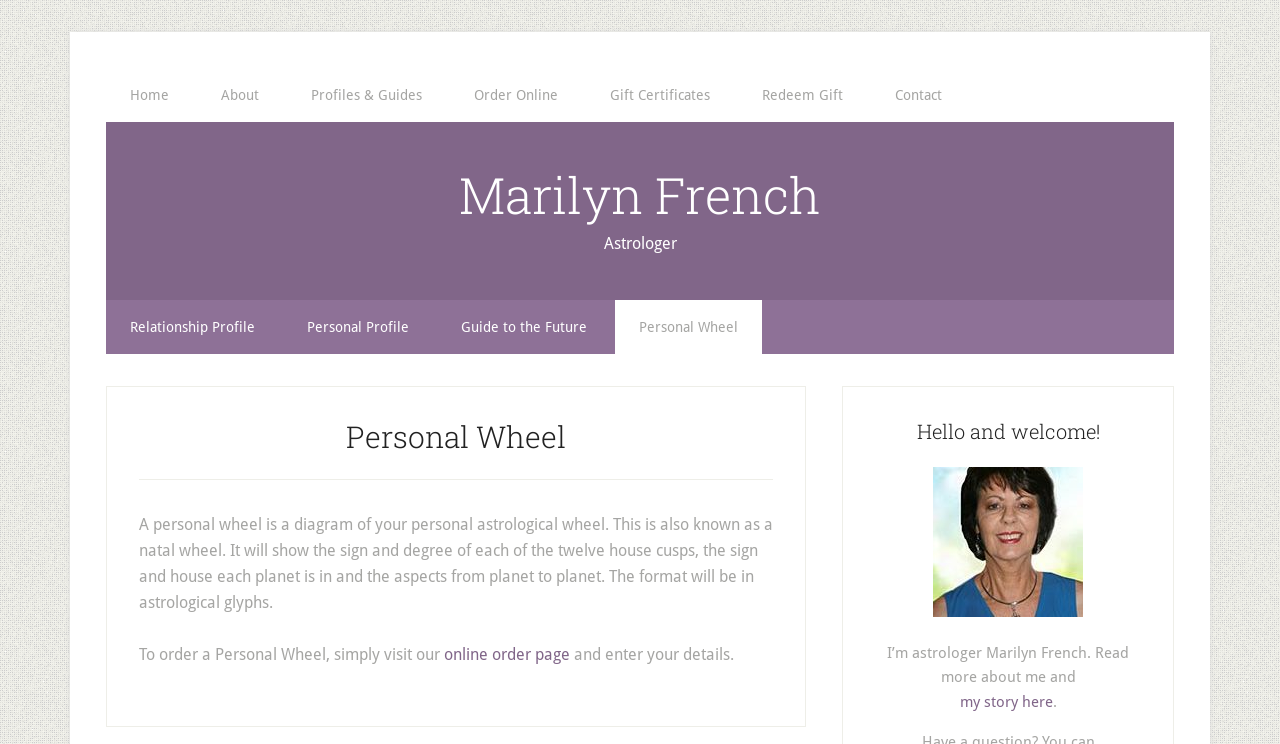Determine the bounding box coordinates of the section to be clicked to follow the instruction: "order a personal wheel online". The coordinates should be given as four float numbers between 0 and 1, formatted as [left, top, right, bottom].

[0.347, 0.867, 0.445, 0.892]